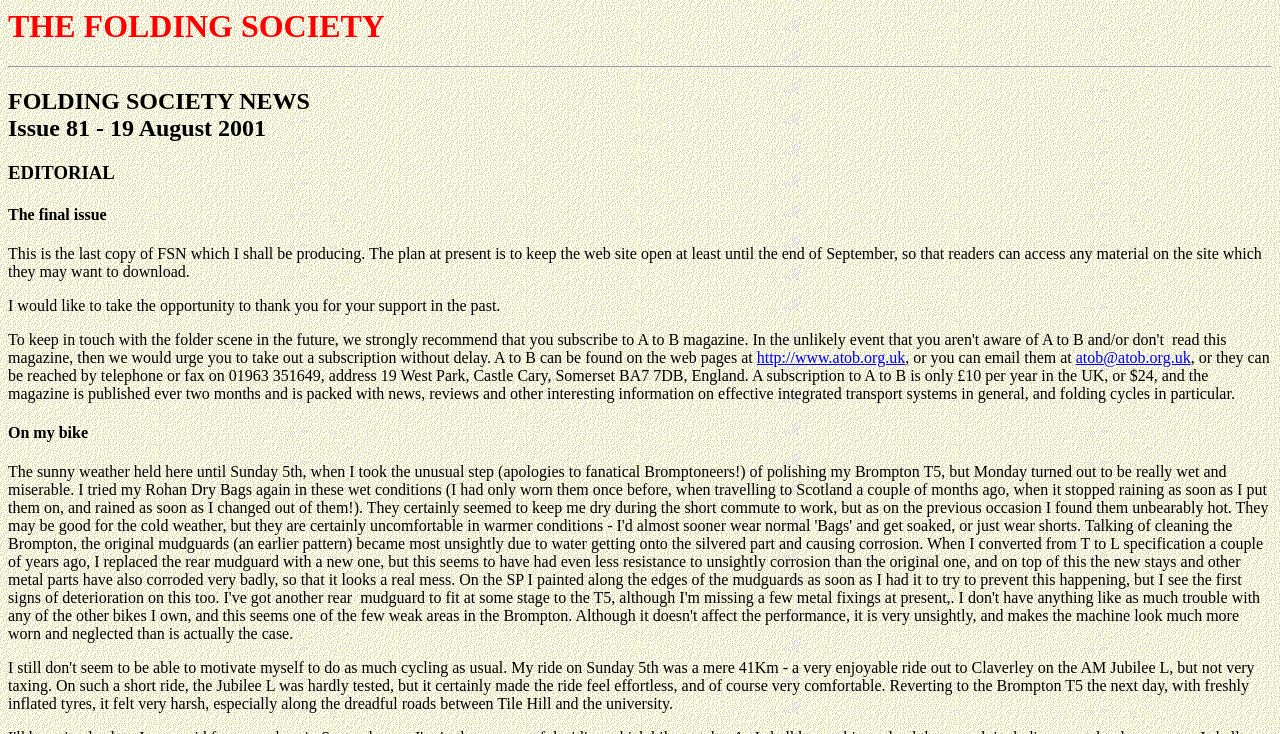What is the topic of the section 'On my bike'?
Provide a one-word or short-phrase answer based on the image.

Cycling